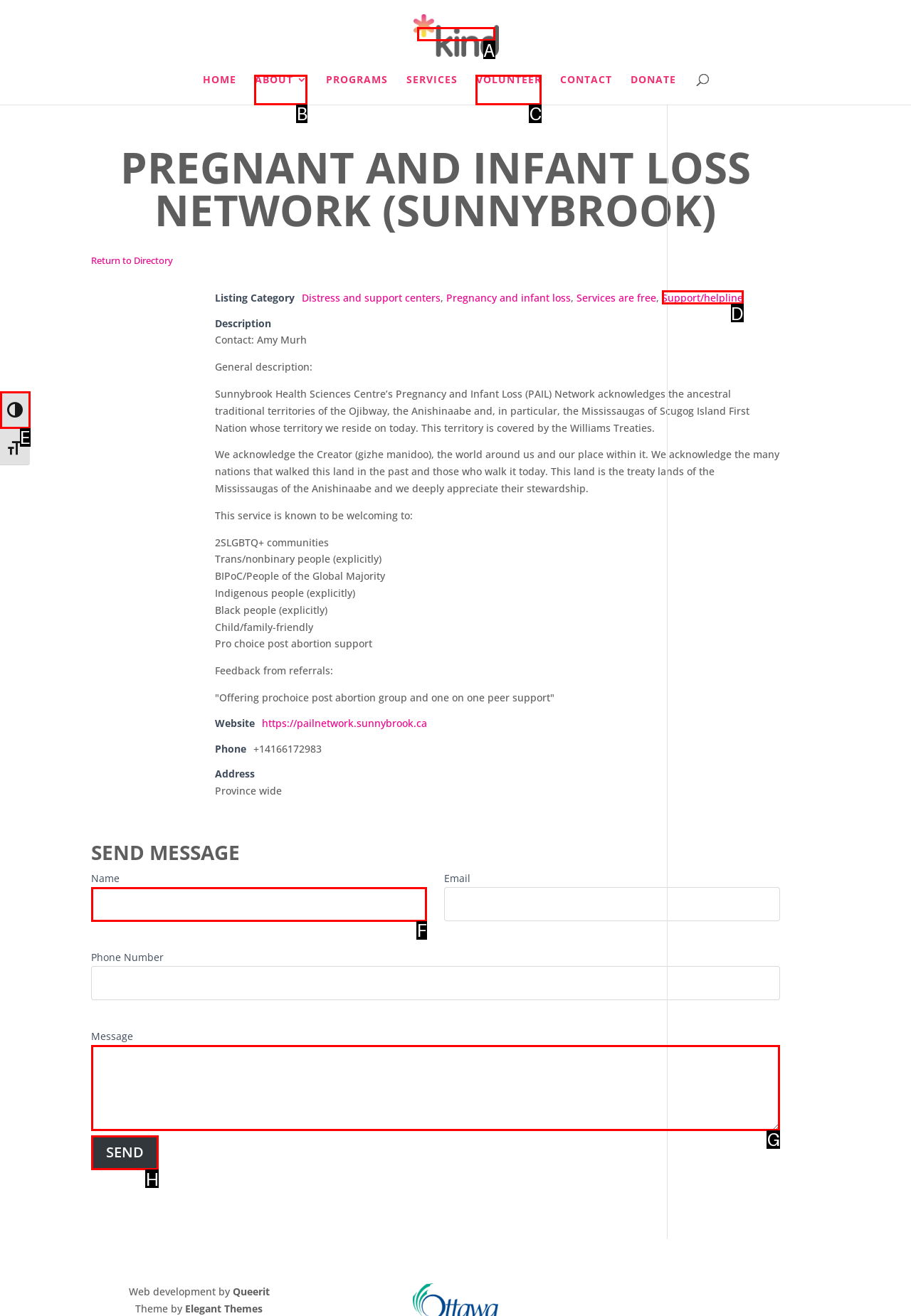Determine which option should be clicked to carry out this task: Send a message
State the letter of the correct choice from the provided options.

H